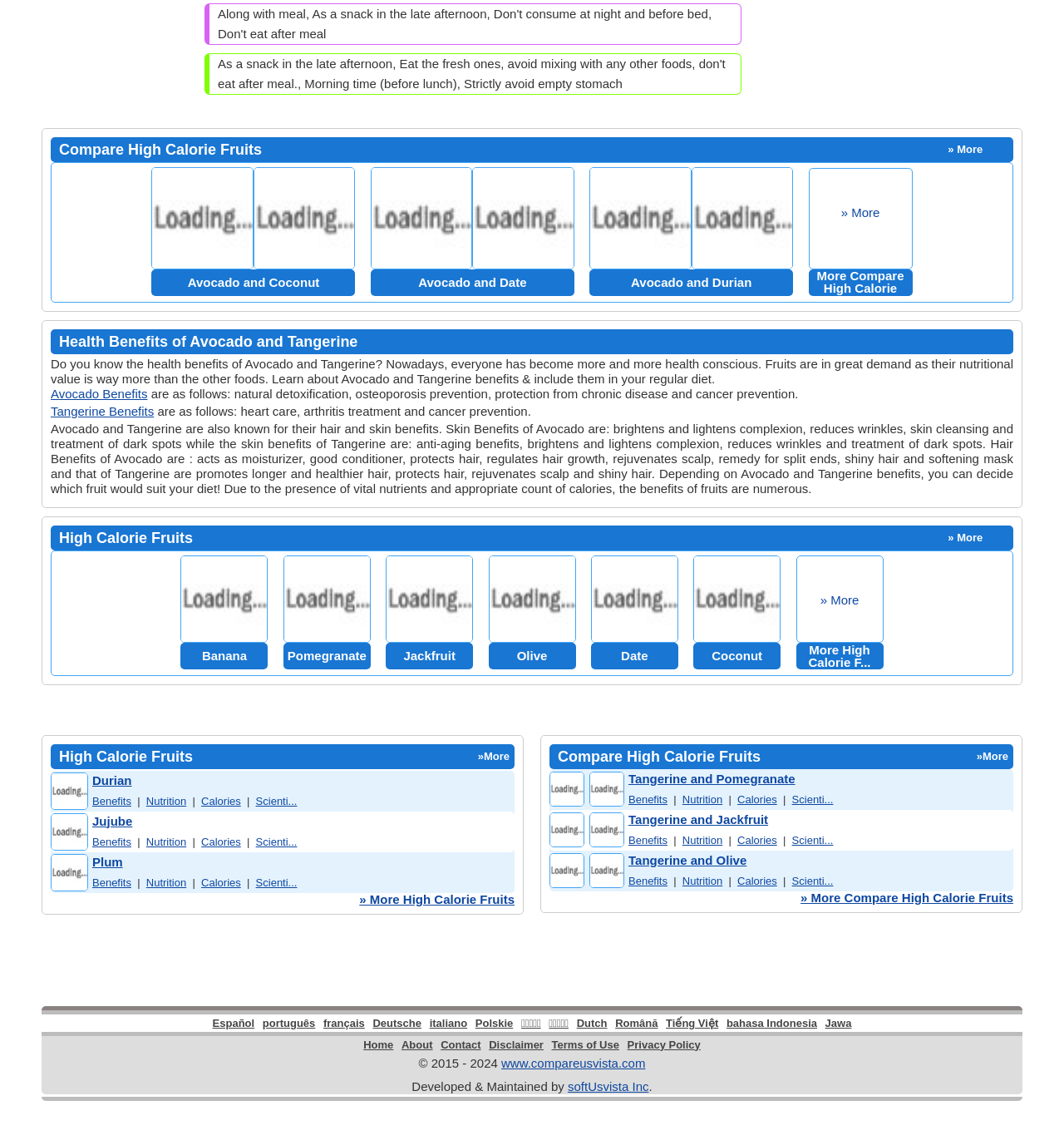Given the element description, predict the bounding box coordinates in the format (top-left x, top-left y, bottom-right x, bottom-right y). Make sure all values are between 0 and 1. Here is the element description: parent_node: Comment name="author" placeholder="Name *"

None